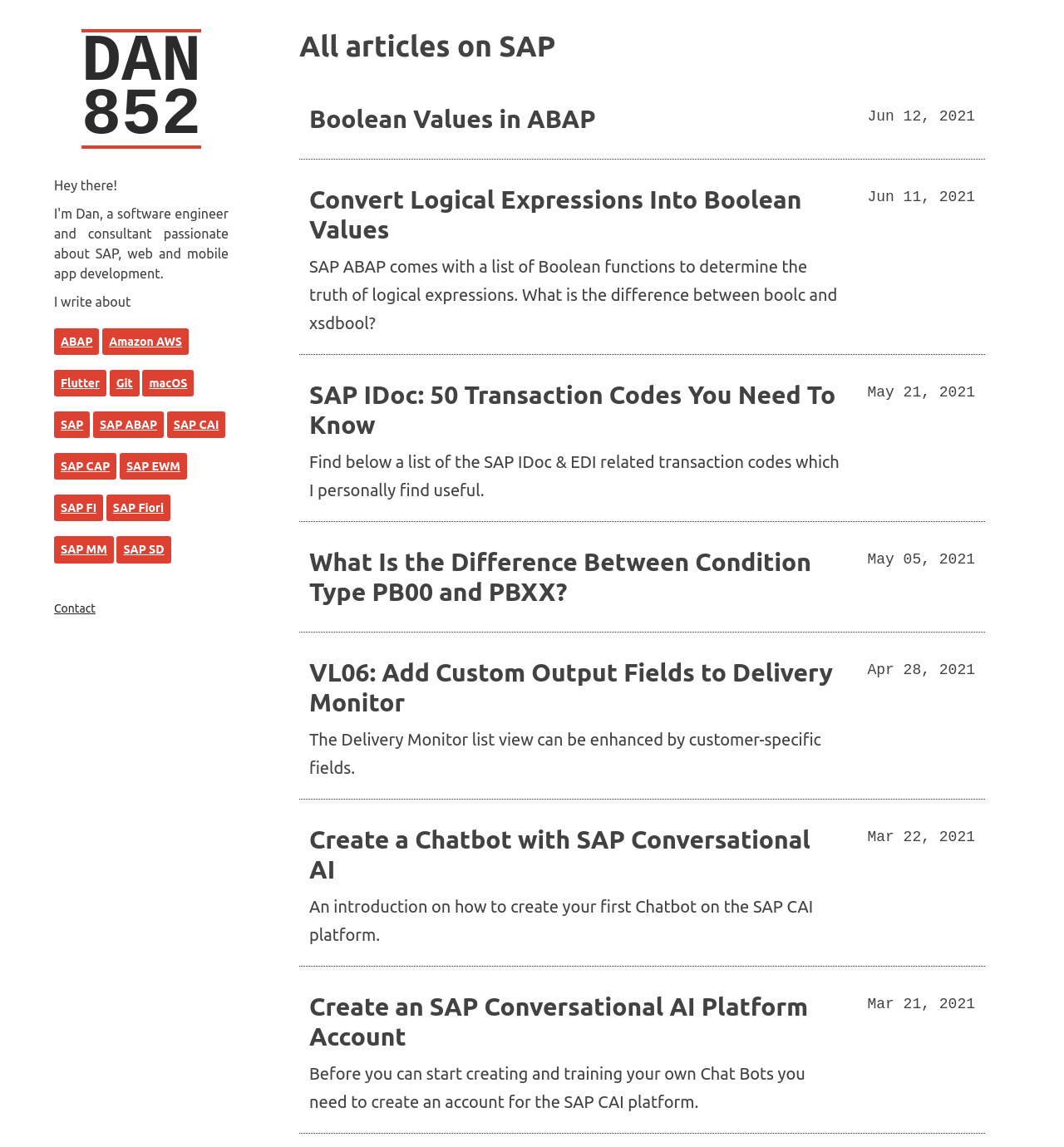Please specify the bounding box coordinates of the region to click in order to perform the following instruction: "Learn about SAP IDoc transaction codes".

[0.291, 0.324, 0.791, 0.44]